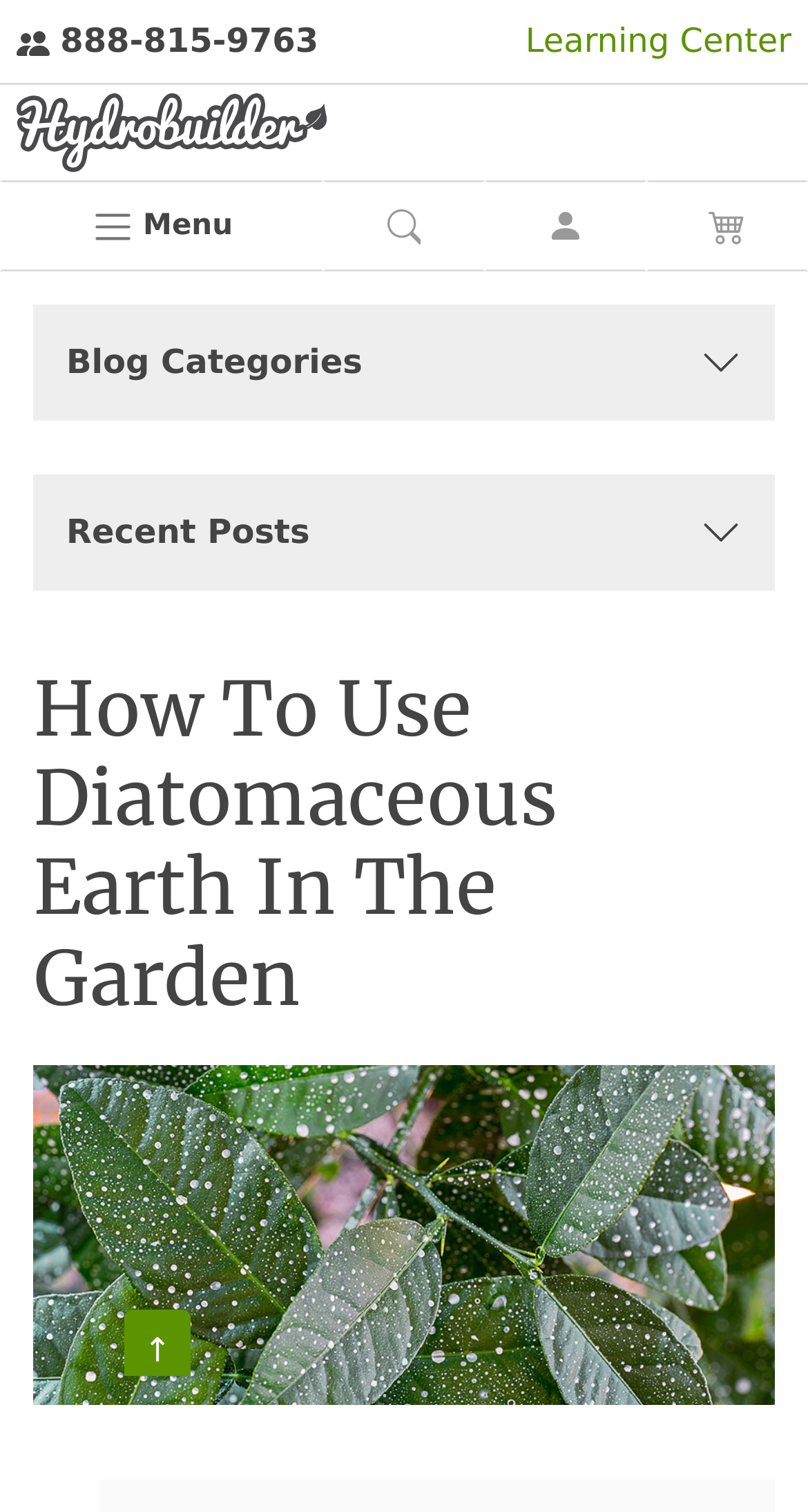Can you identify and provide the main heading of the webpage?

How To Use Diatomaceous Earth In The Garden